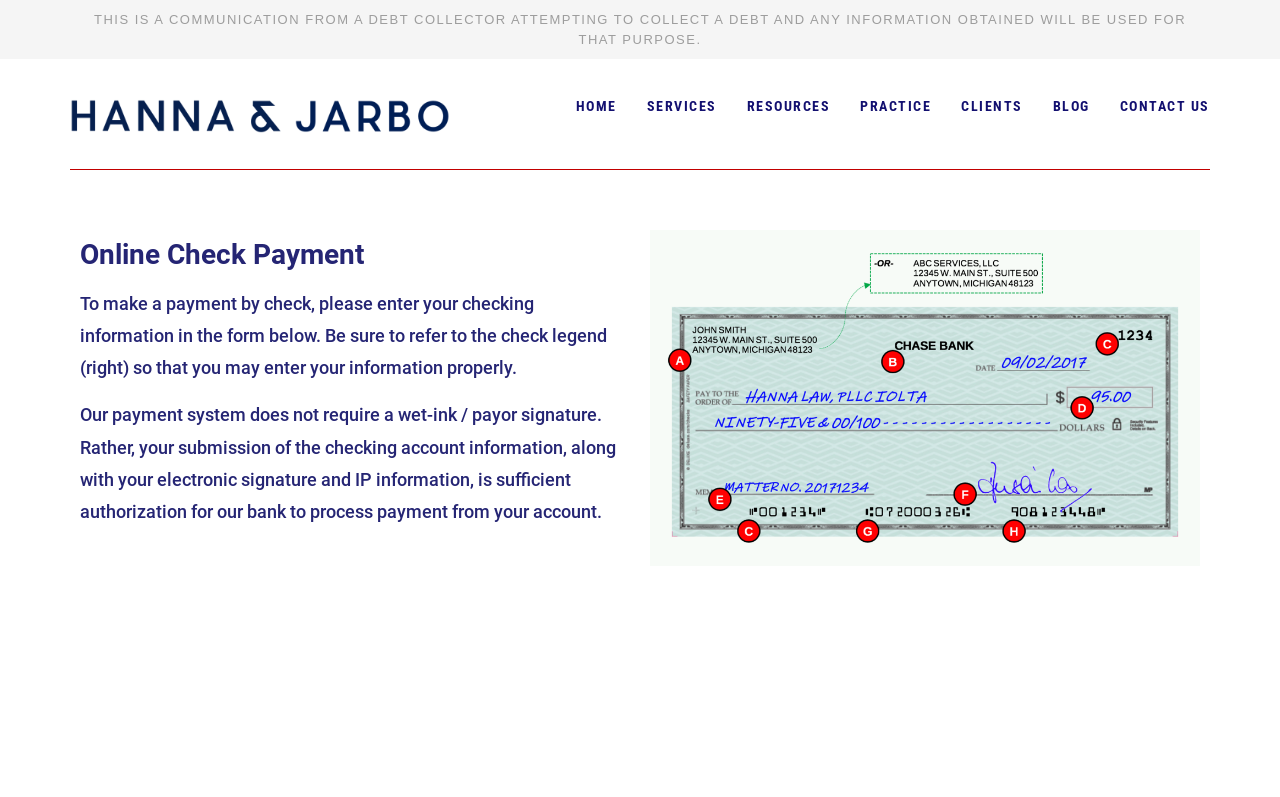Using the information from the screenshot, answer the following question thoroughly:
What is the company name?

The company name 'Hanna & Jarbo' is mentioned in the root element of the webpage, indicating that this webpage is part of their website.